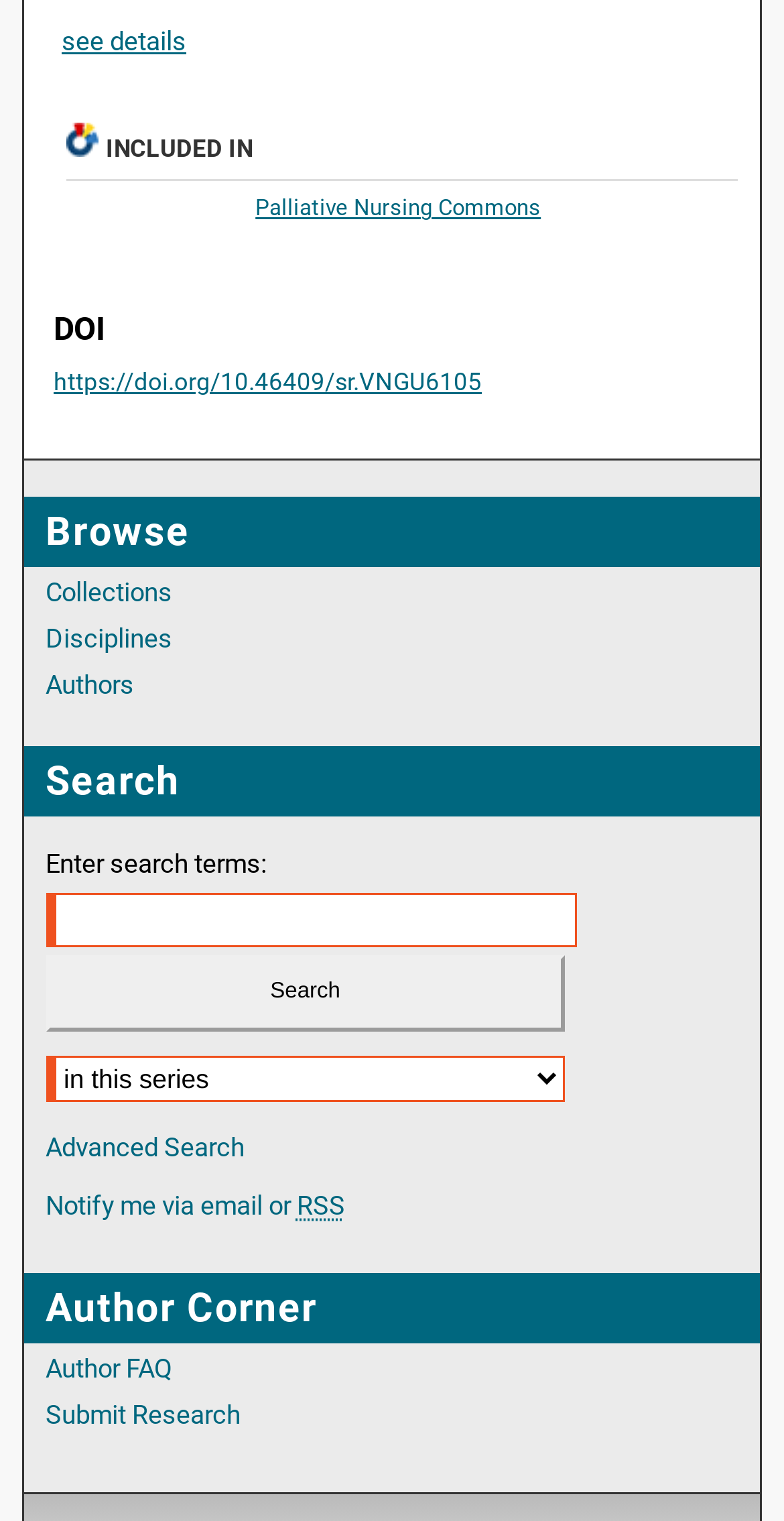What is the purpose of the textbox? Examine the screenshot and reply using just one word or a brief phrase.

Enter search terms